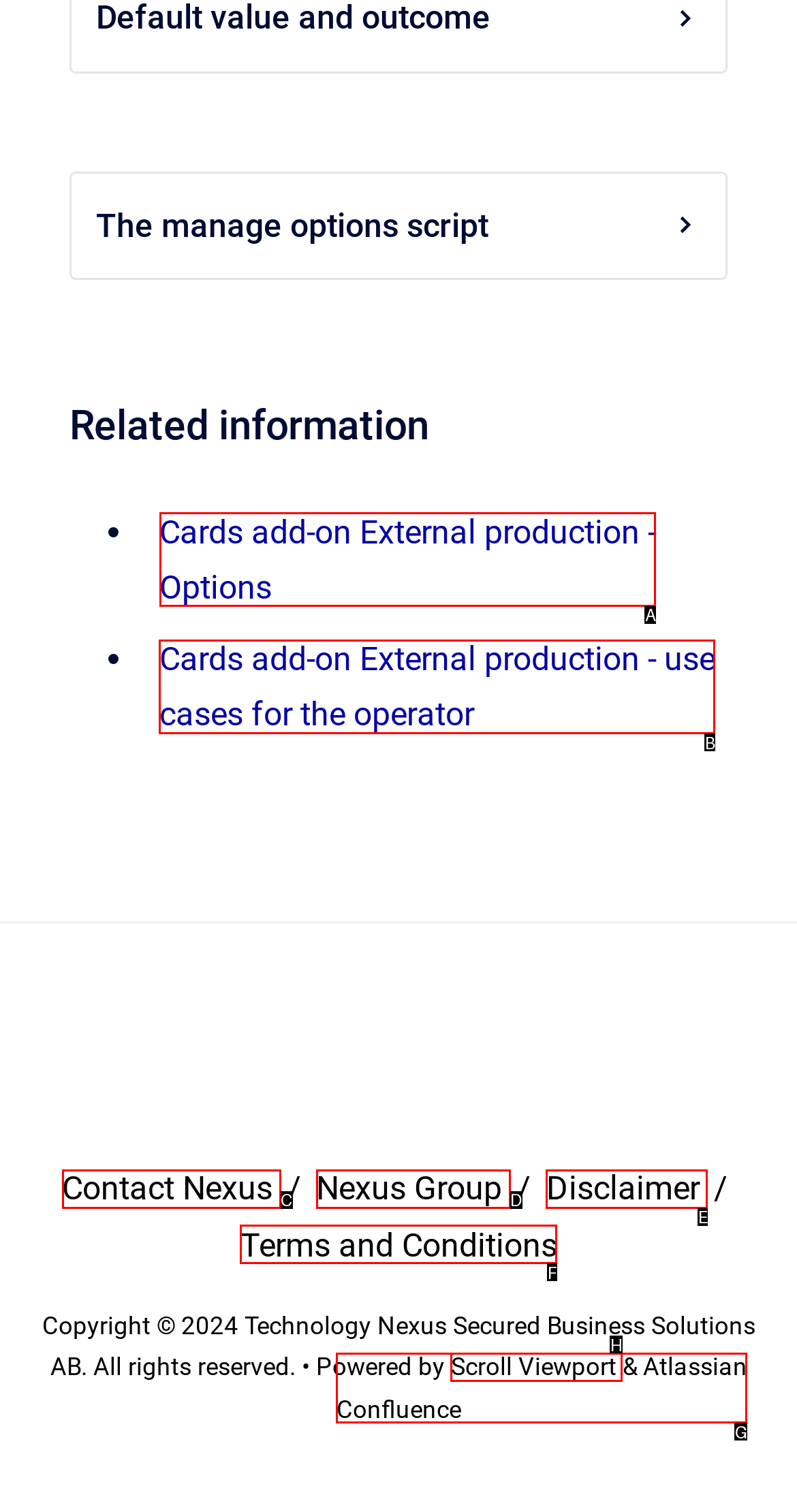Point out the correct UI element to click to carry out this instruction: View Cards add-on External production - Options
Answer with the letter of the chosen option from the provided choices directly.

A